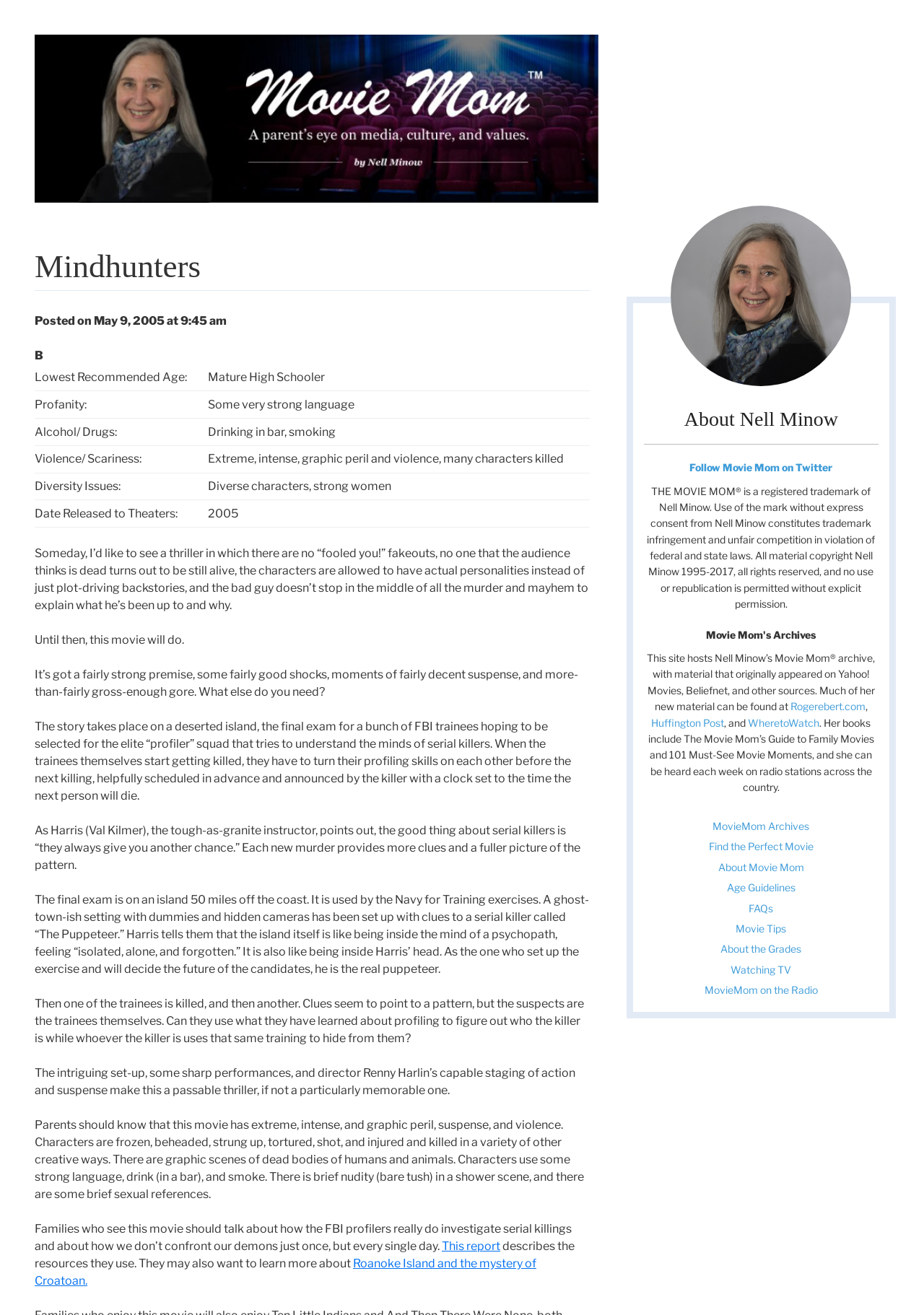Identify the bounding box of the UI element that matches this description: "FAQs".

[0.81, 0.686, 0.837, 0.695]